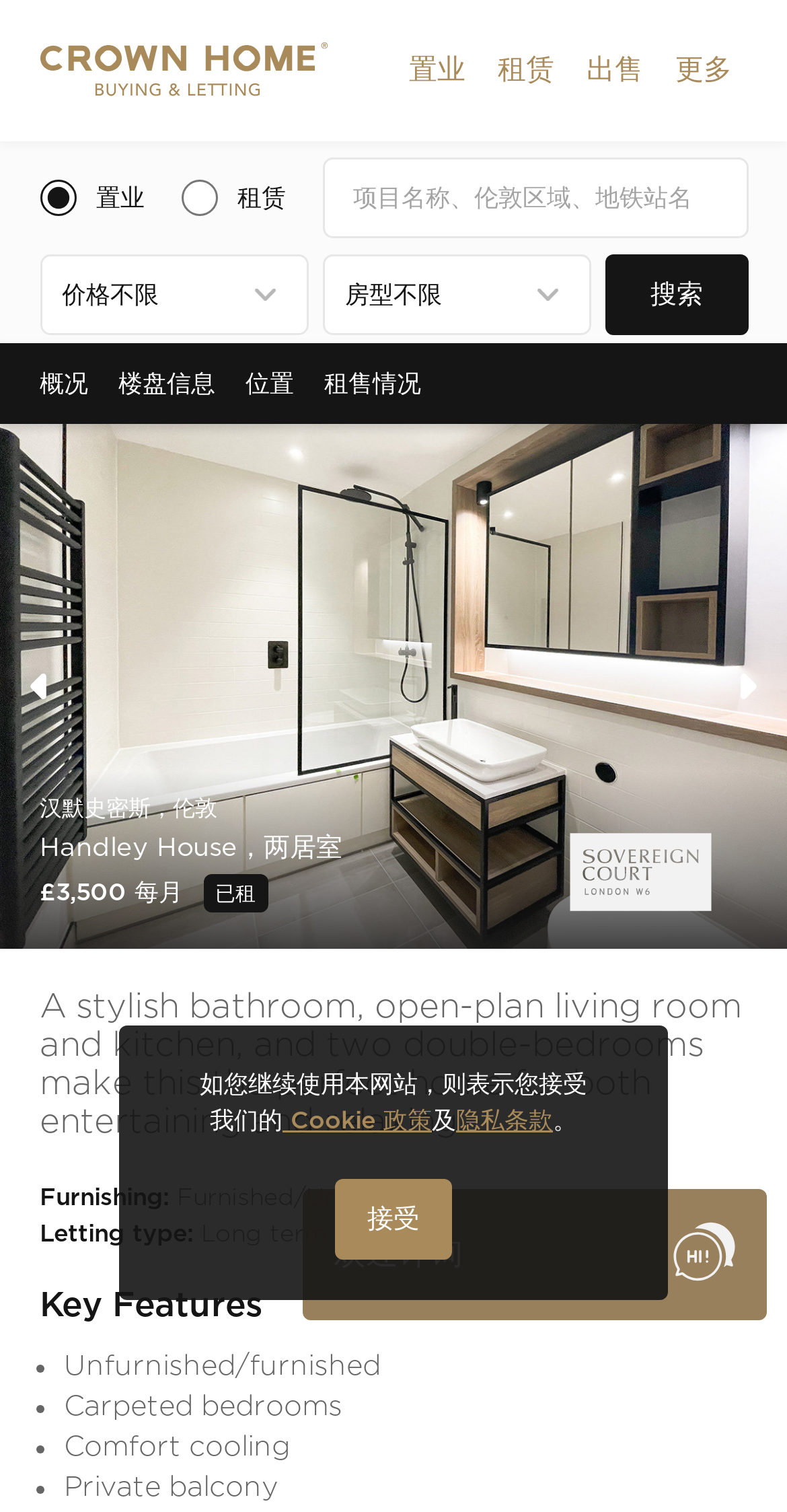Using the given description, provide the bounding box coordinates formatted as (top-left x, top-left y, bottom-right x, bottom-right y), with all values being floating point numbers between 0 and 1. Description: 1 Pruning conifer hedges

None